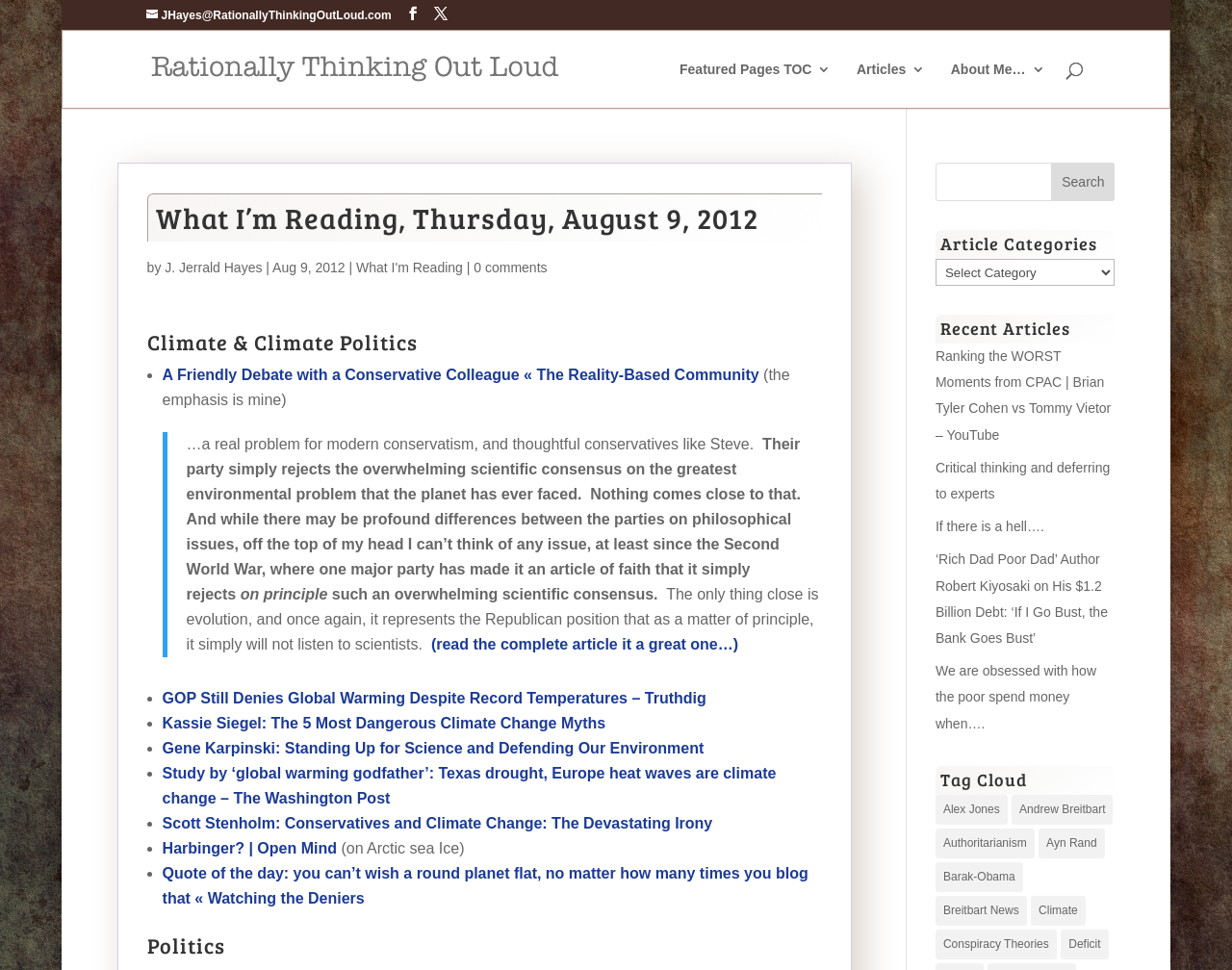Using the webpage screenshot, locate the HTML element that fits the following description and provide its bounding box: "If there is a hell….".

[0.759, 0.535, 0.847, 0.551]